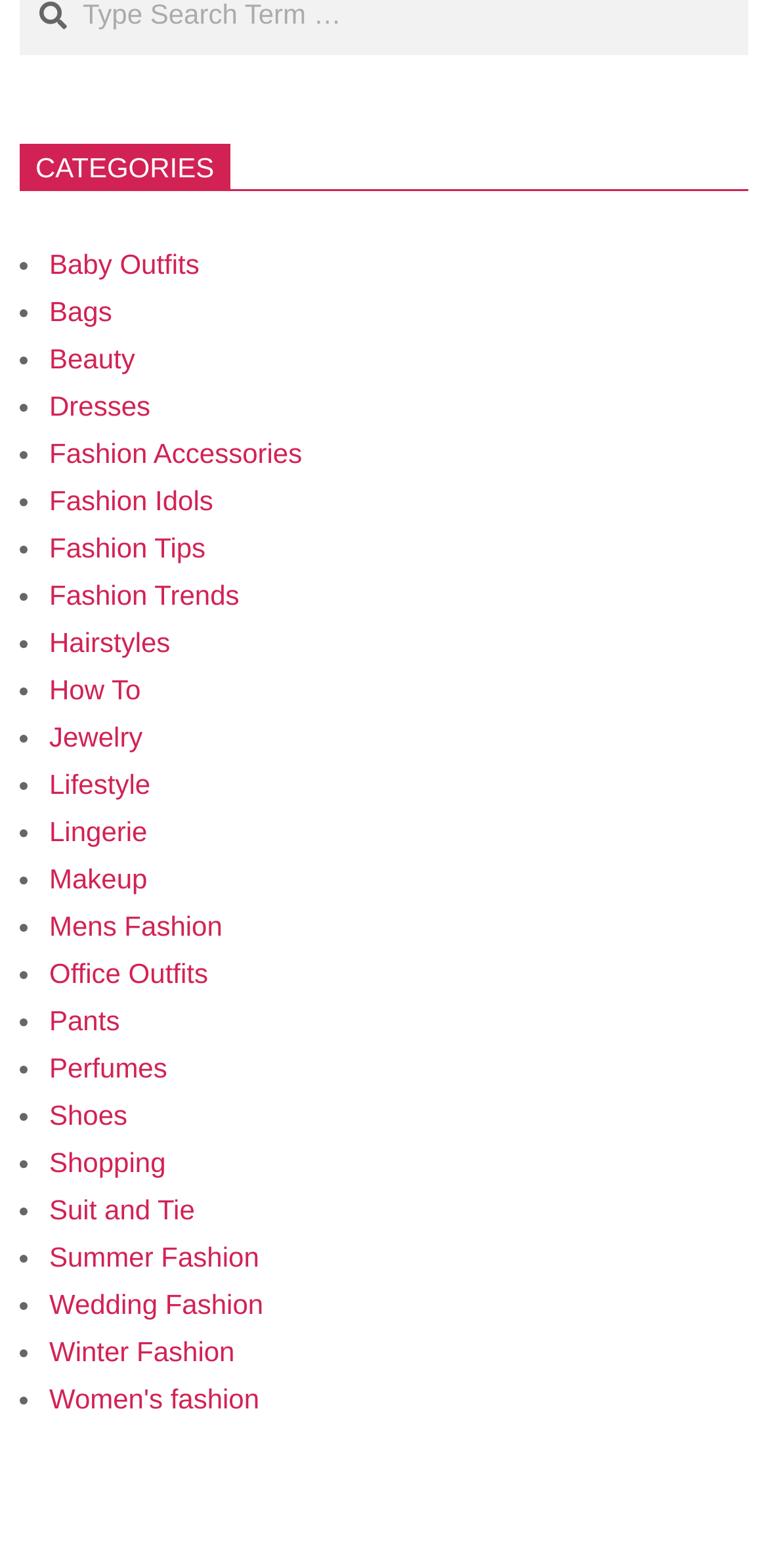What is the last category listed?
Based on the screenshot, provide your answer in one word or phrase.

Women's fashion